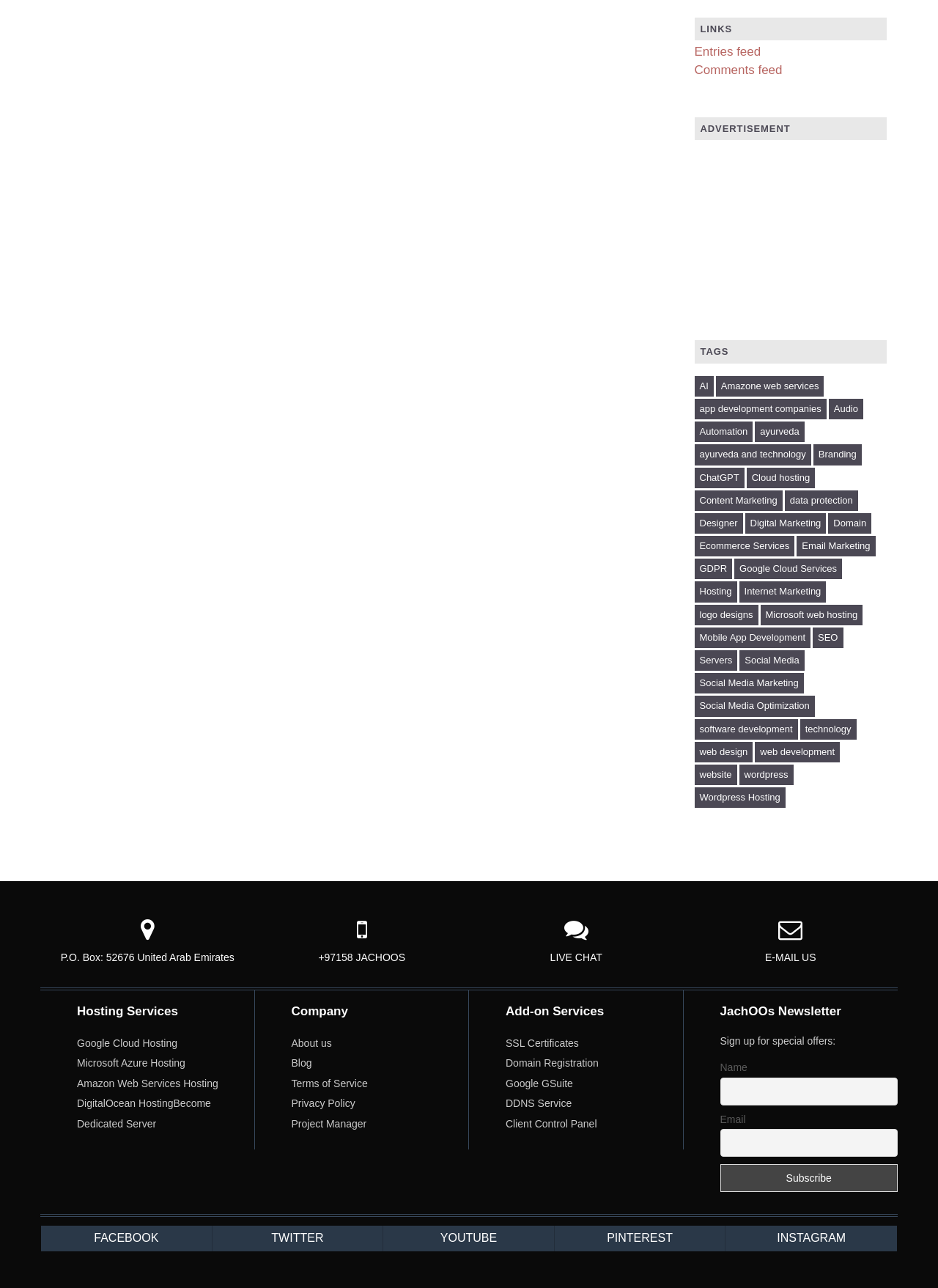Locate the bounding box coordinates of the element I should click to achieve the following instruction: "Click on Google Cloud Hosting".

[0.082, 0.805, 0.189, 0.814]